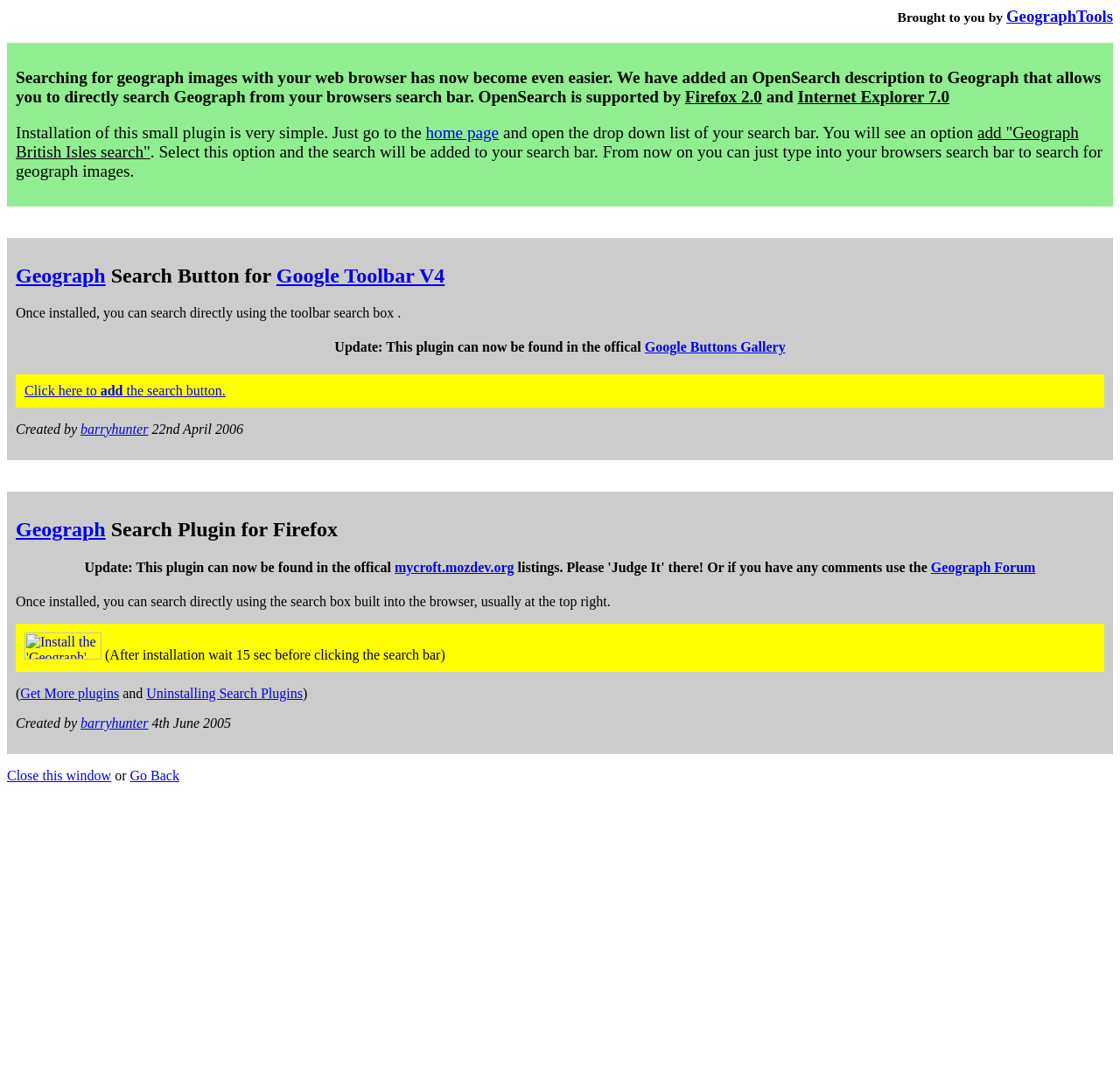Using the provided element description: "Geograph", identify the bounding box coordinates. The coordinates should be four floats between 0 and 1 in the order [left, top, right, bottom].

[0.014, 0.247, 0.094, 0.269]